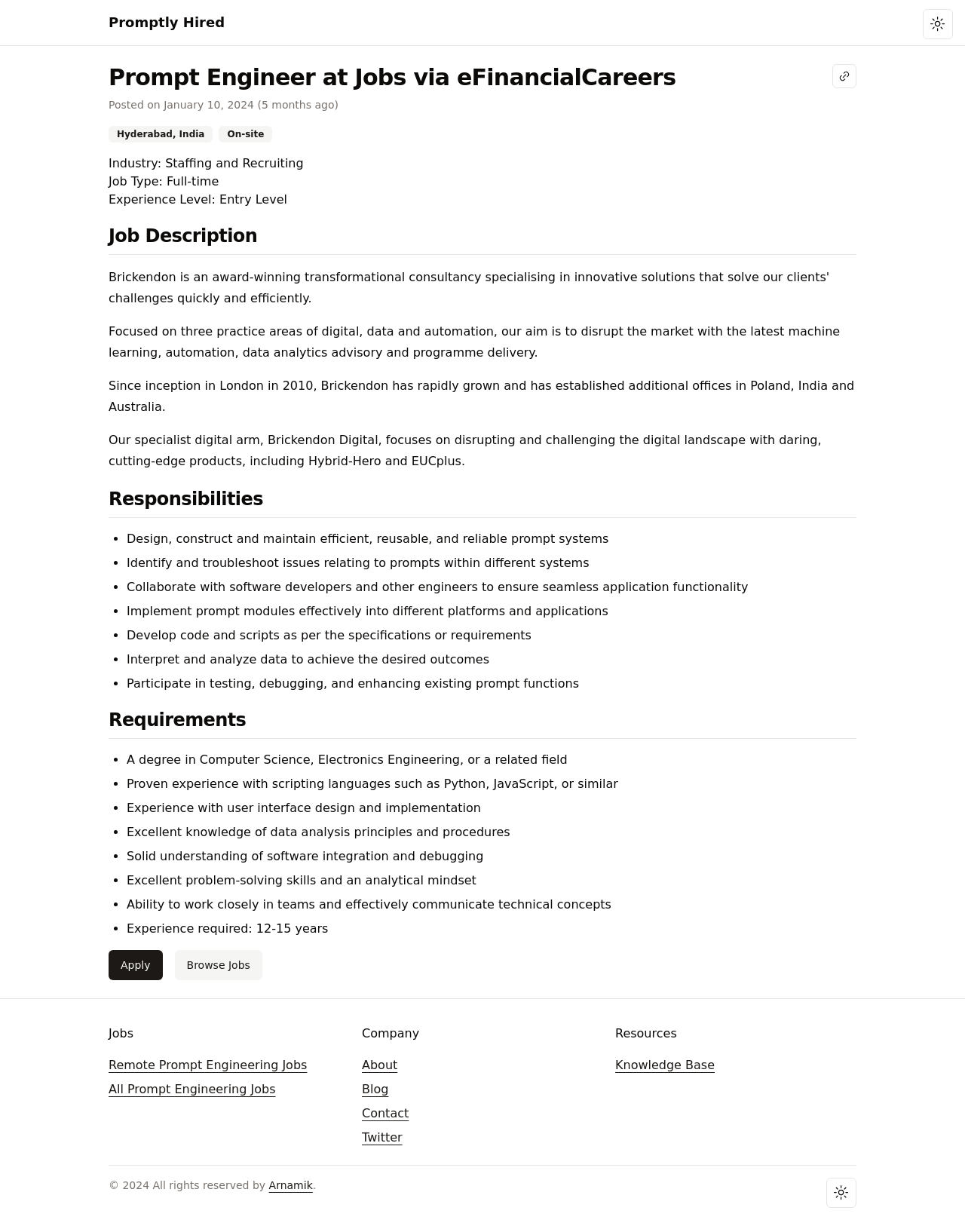Identify and provide the main heading of the webpage.

Prompt Engineer at Jobs via eFinancialCareers